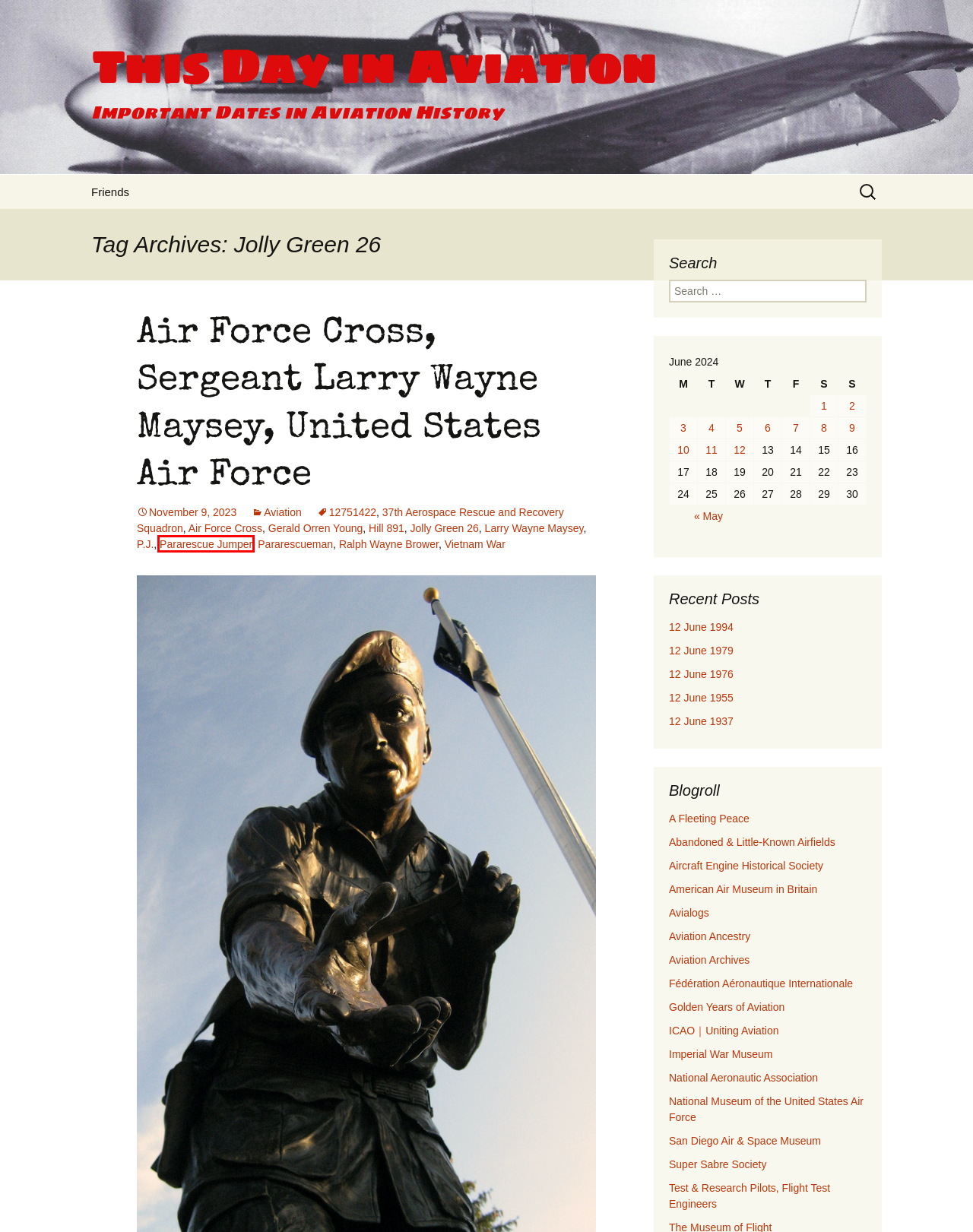View the screenshot of the webpage containing a red bounding box around a UI element. Select the most fitting webpage description for the new page shown after the element in the red bounding box is clicked. Here are the candidates:
A. 12 June 1979 | This Day in Aviation
B. 03 | June | 2024 | This Day in Aviation
C. Abandoned & Little-Known Airfields
D. 37th Aerospace Rescue and Recovery Squadron | This Day in Aviation
E. Pararescue Jumper | This Day in Aviation
F. Air Force Cross, Sergeant Larry Wayne Maysey, United States Air Force | This Day in Aviation
G. San Diego Air & Space Museum - Historical Balboa Park, San Diego
H. 12 June 1937 | This Day in Aviation

E